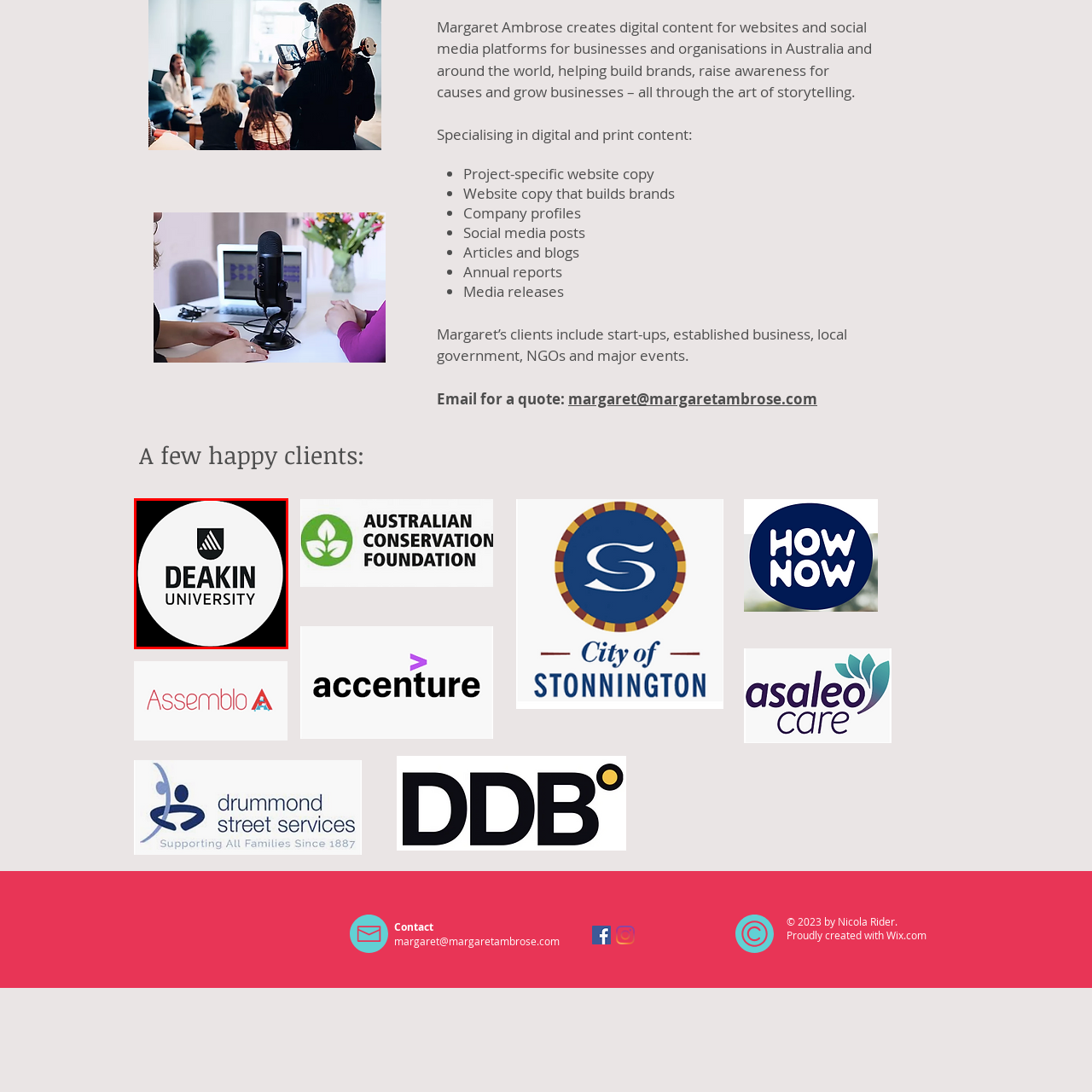What does the logo's design reflect? Please look at the image within the red bounding box and provide a one-word or short-phrase answer based on what you see.

Commitment to contemporary education and innovation